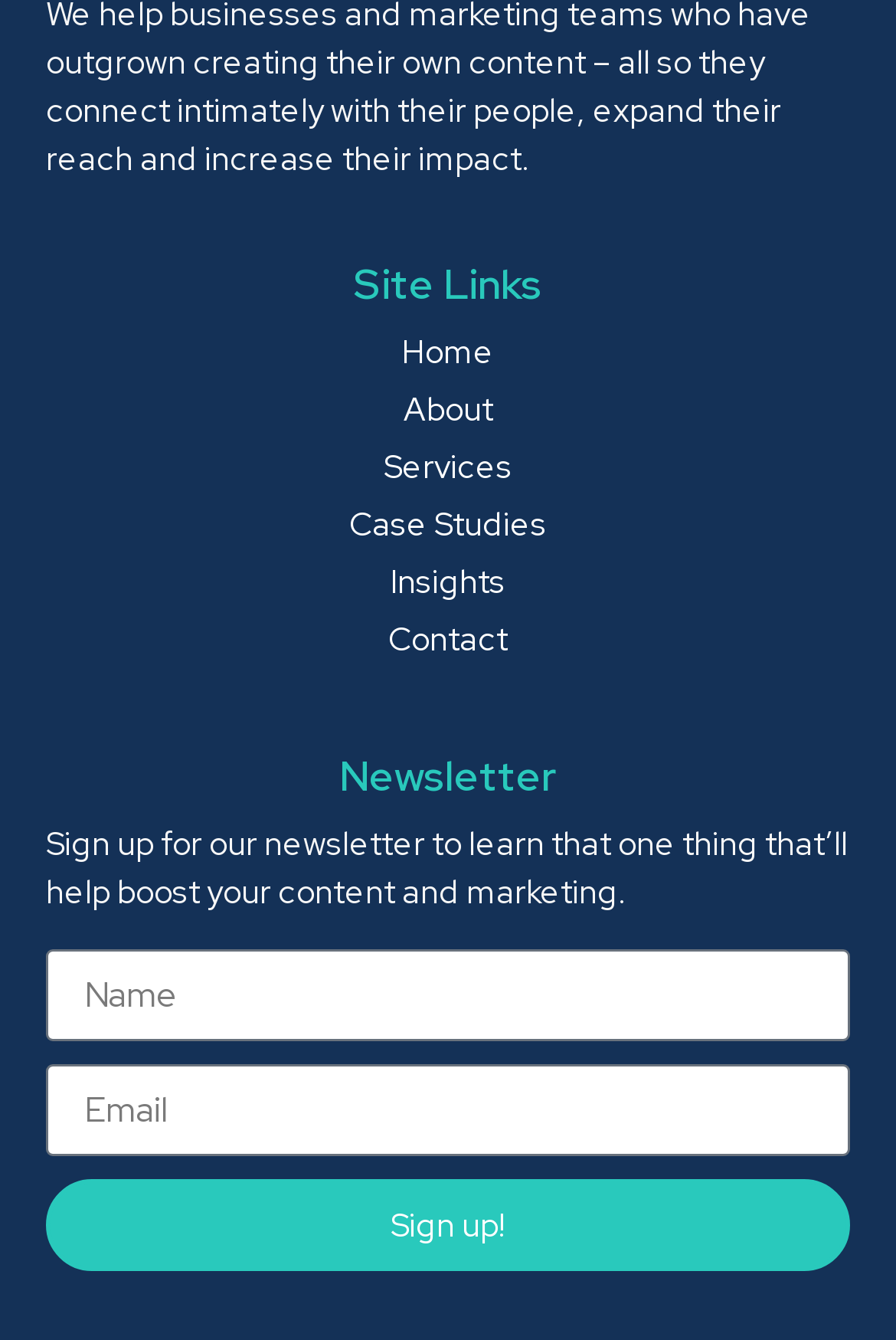What is required to sign up for the newsletter?
Answer the question in as much detail as possible.

To sign up for the newsletter, users need to provide their name and email address in the required textboxes. These two fields are mandatory to complete the sign-up process.